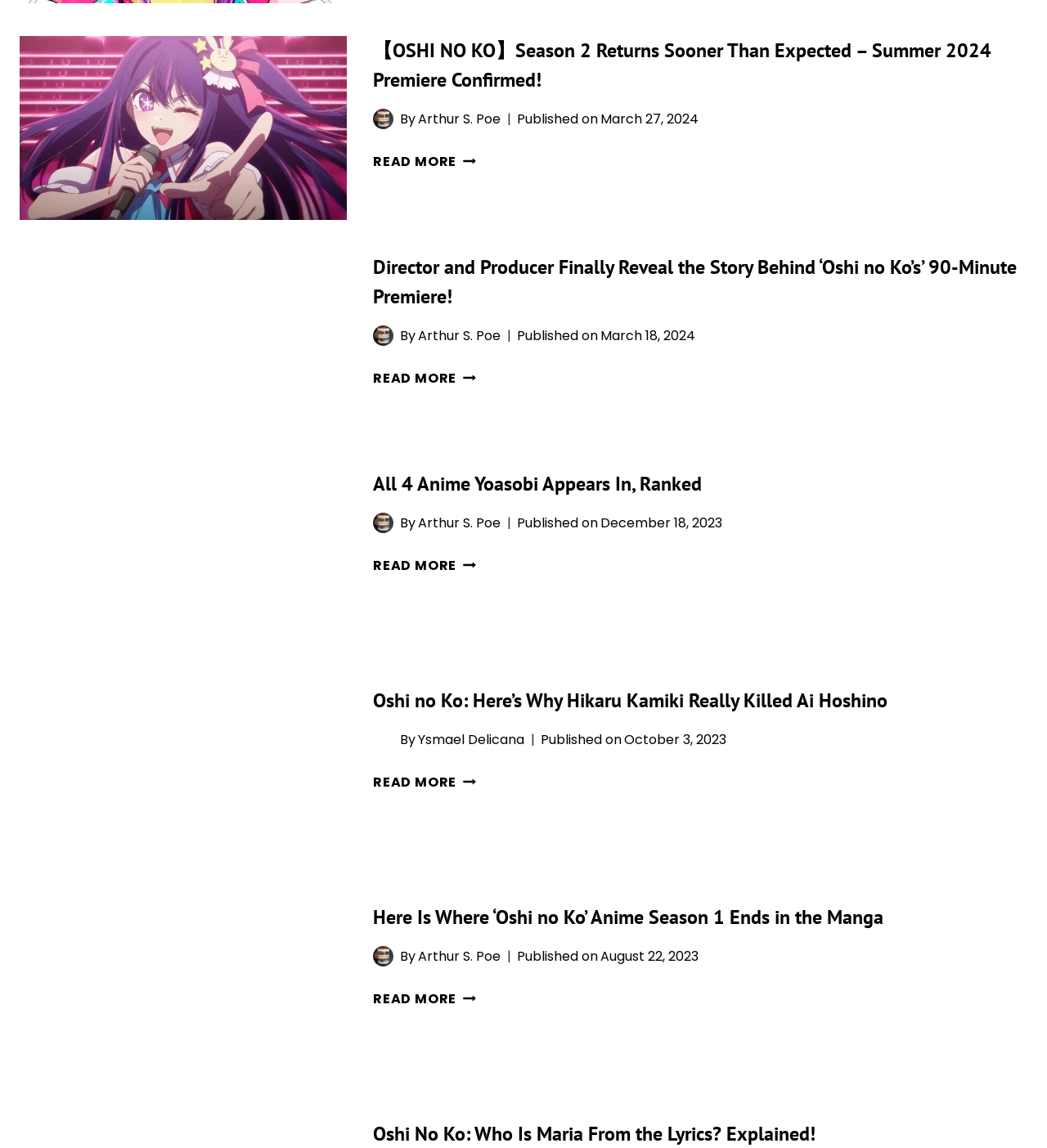Please identify the bounding box coordinates of the element's region that I should click in order to complete the following instruction: "Read more about Oshi no Ko: Here’s Why Hikaru Kamiki Really Killed Ai Hoshino". The bounding box coordinates consist of four float numbers between 0 and 1, i.e., [left, top, right, bottom].

[0.356, 0.673, 0.455, 0.69]